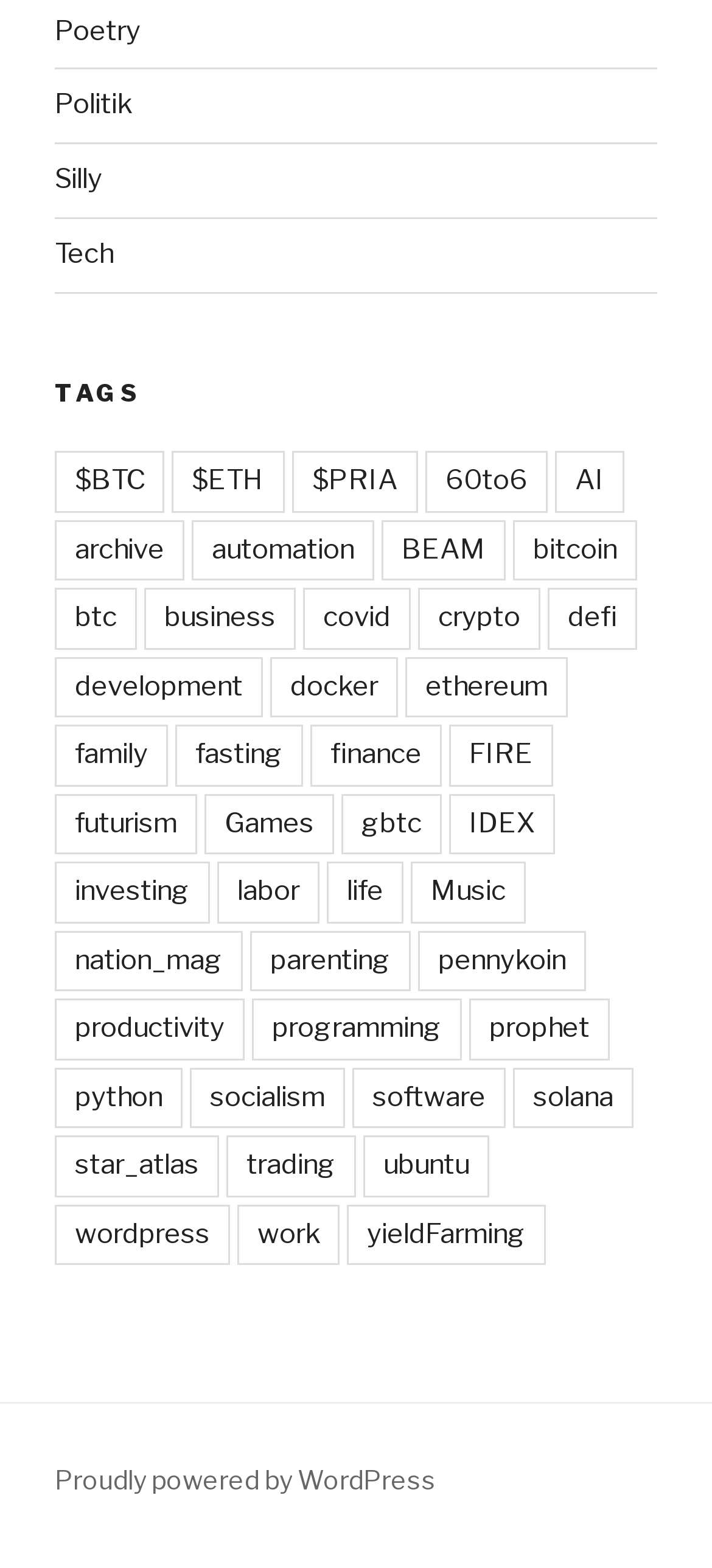Please identify the bounding box coordinates of the element on the webpage that should be clicked to follow this instruction: "Explore the bitcoin topic". The bounding box coordinates should be given as four float numbers between 0 and 1, formatted as [left, top, right, bottom].

[0.721, 0.332, 0.895, 0.371]